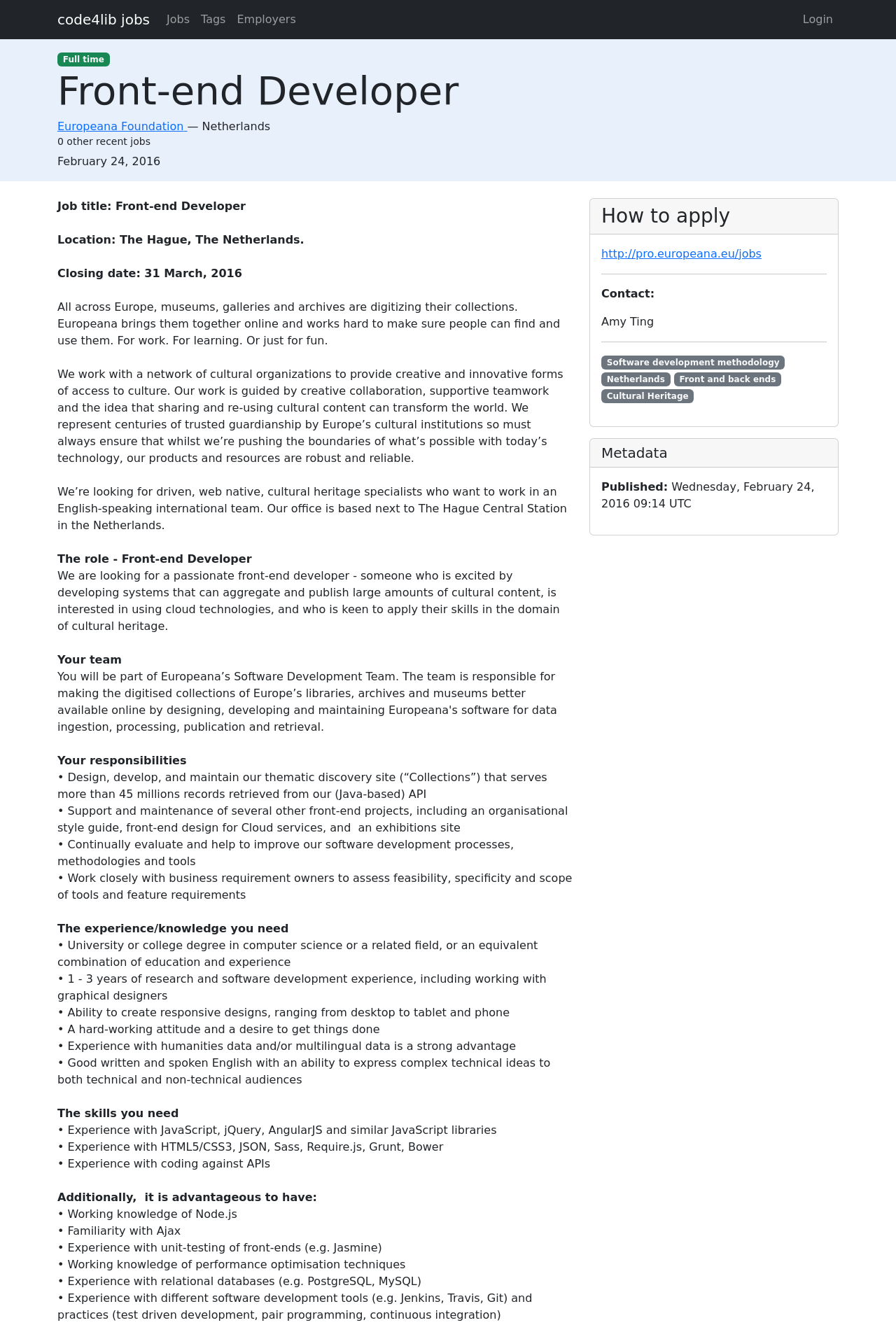Use a single word or phrase to answer this question: 
What is the job title of the job posting?

Front-end Developer